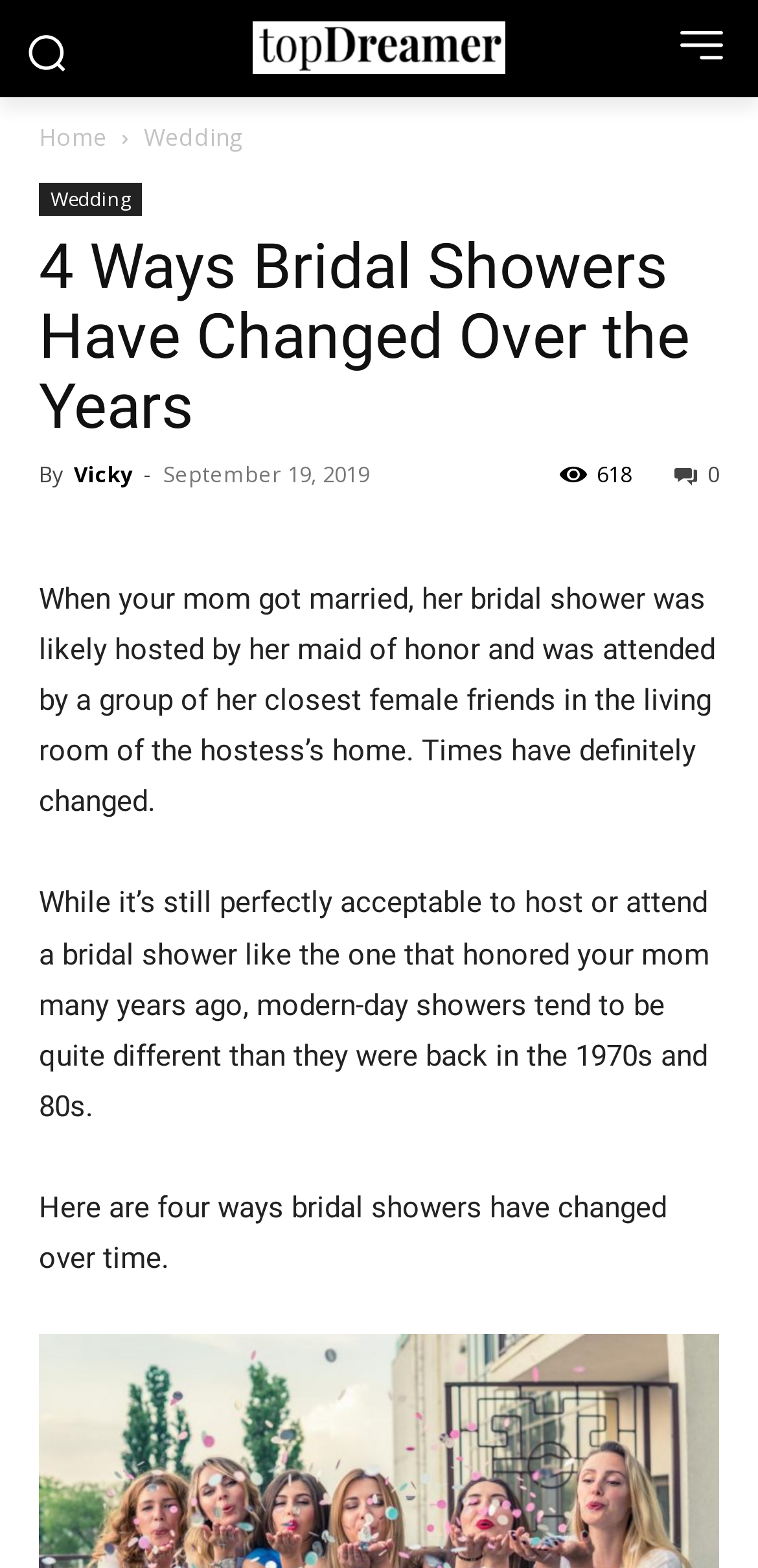What is the traditional location of a bridal shower?
Using the details shown in the screenshot, provide a comprehensive answer to the question.

According to the article, traditionally, a bridal shower was hosted by the maid of honor and attended by a group of close female friends in the living room of the hostess's home.